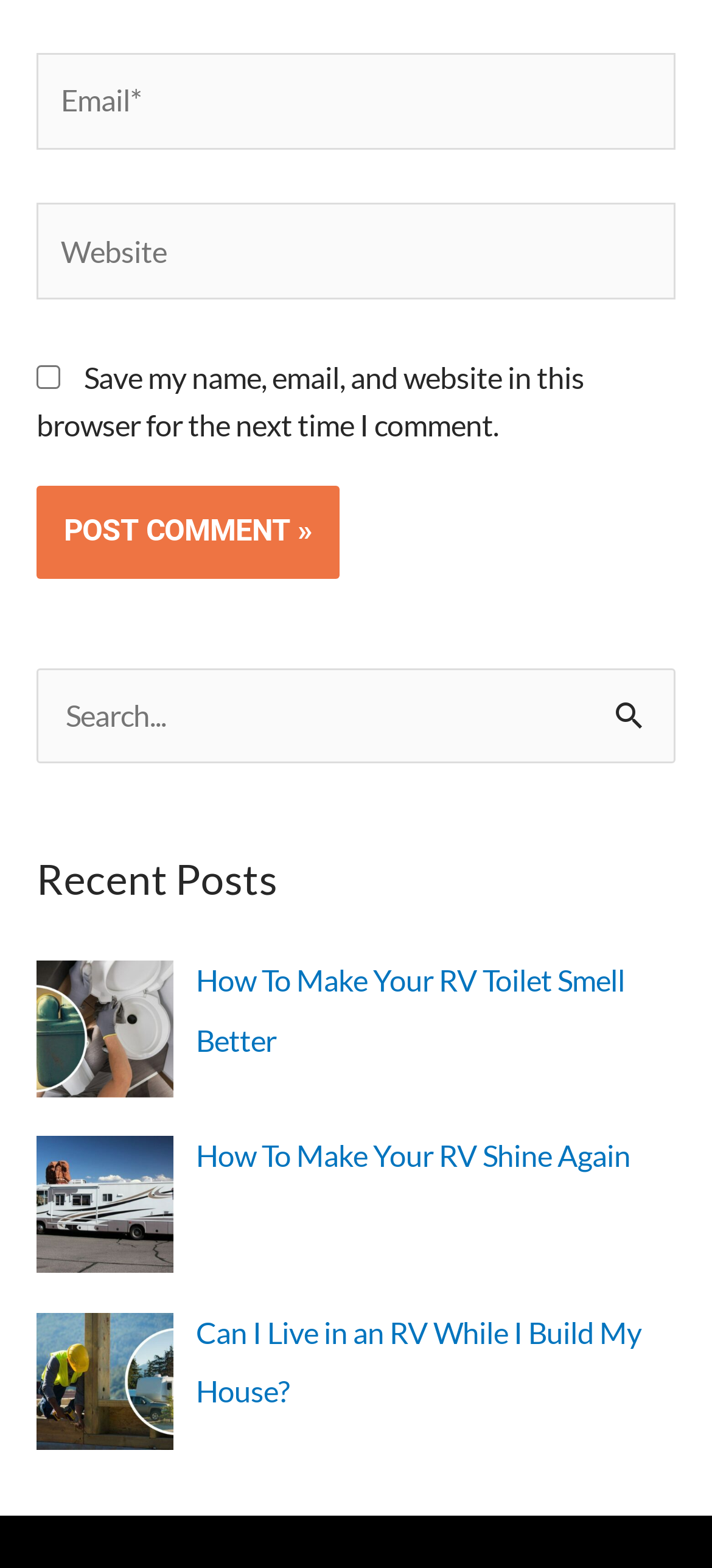Using the webpage screenshot, find the UI element described by parent_node: Email* name="email" placeholder="Email*". Provide the bounding box coordinates in the format (top-left x, top-left y, bottom-right x, bottom-right y), ensuring all values are floating point numbers between 0 and 1.

[0.051, 0.034, 0.949, 0.095]